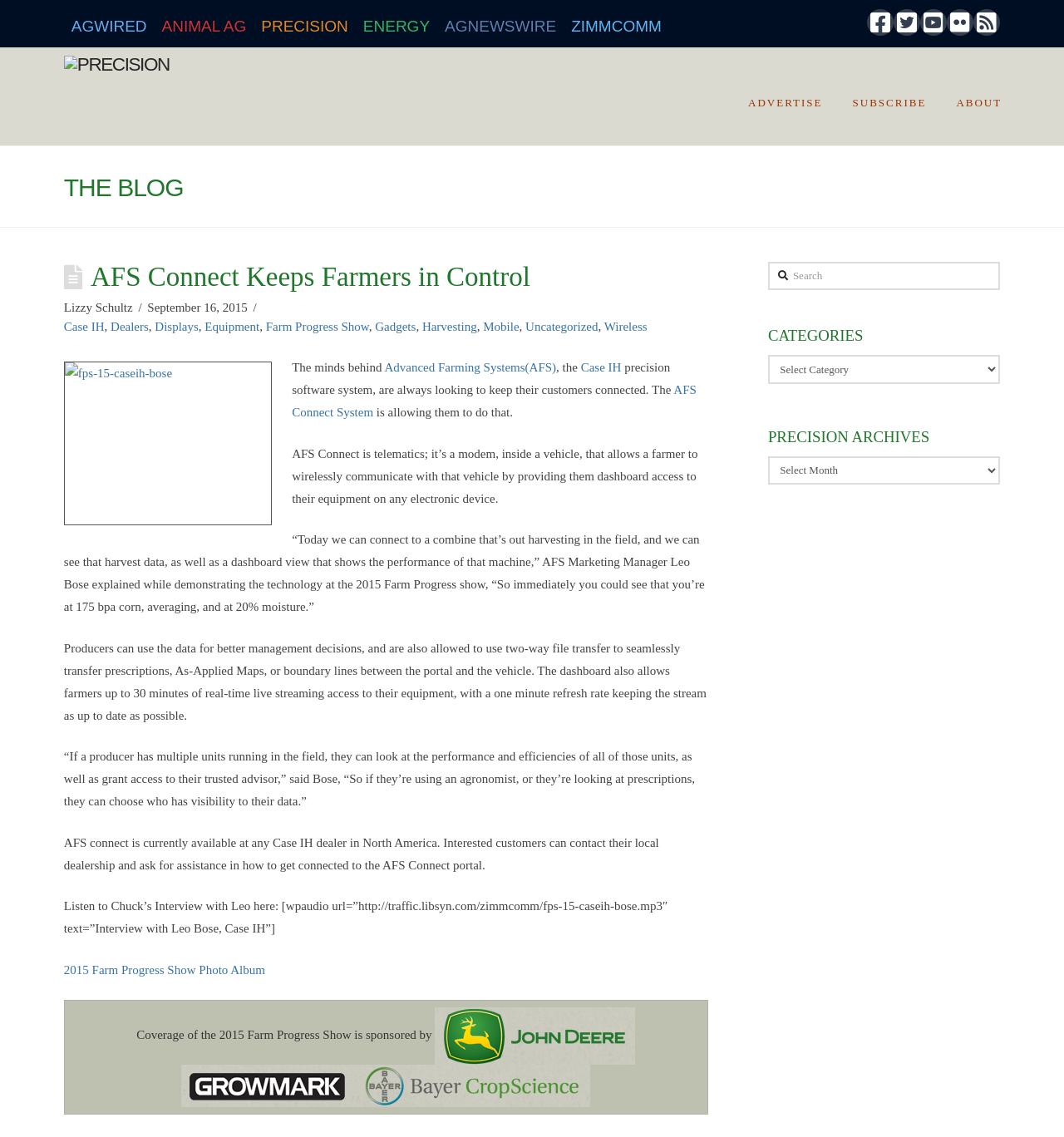Show the bounding box coordinates of the element that should be clicked to complete the task: "Click on the Facebook link".

[0.815, 0.008, 0.84, 0.031]